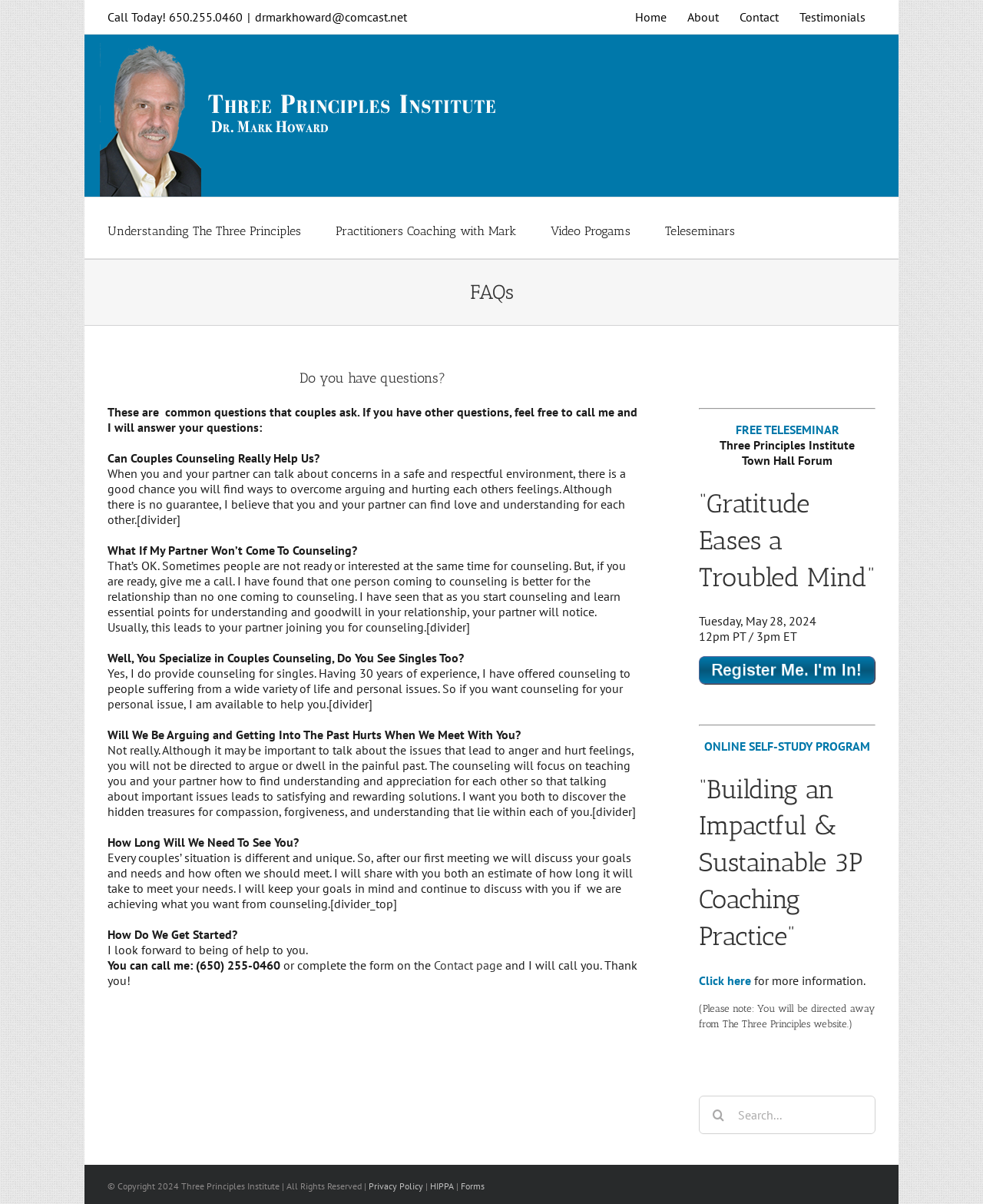How often should couples meet with the counselor?
Using the image, provide a concise answer in one word or a short phrase.

It depends on the couple's situation